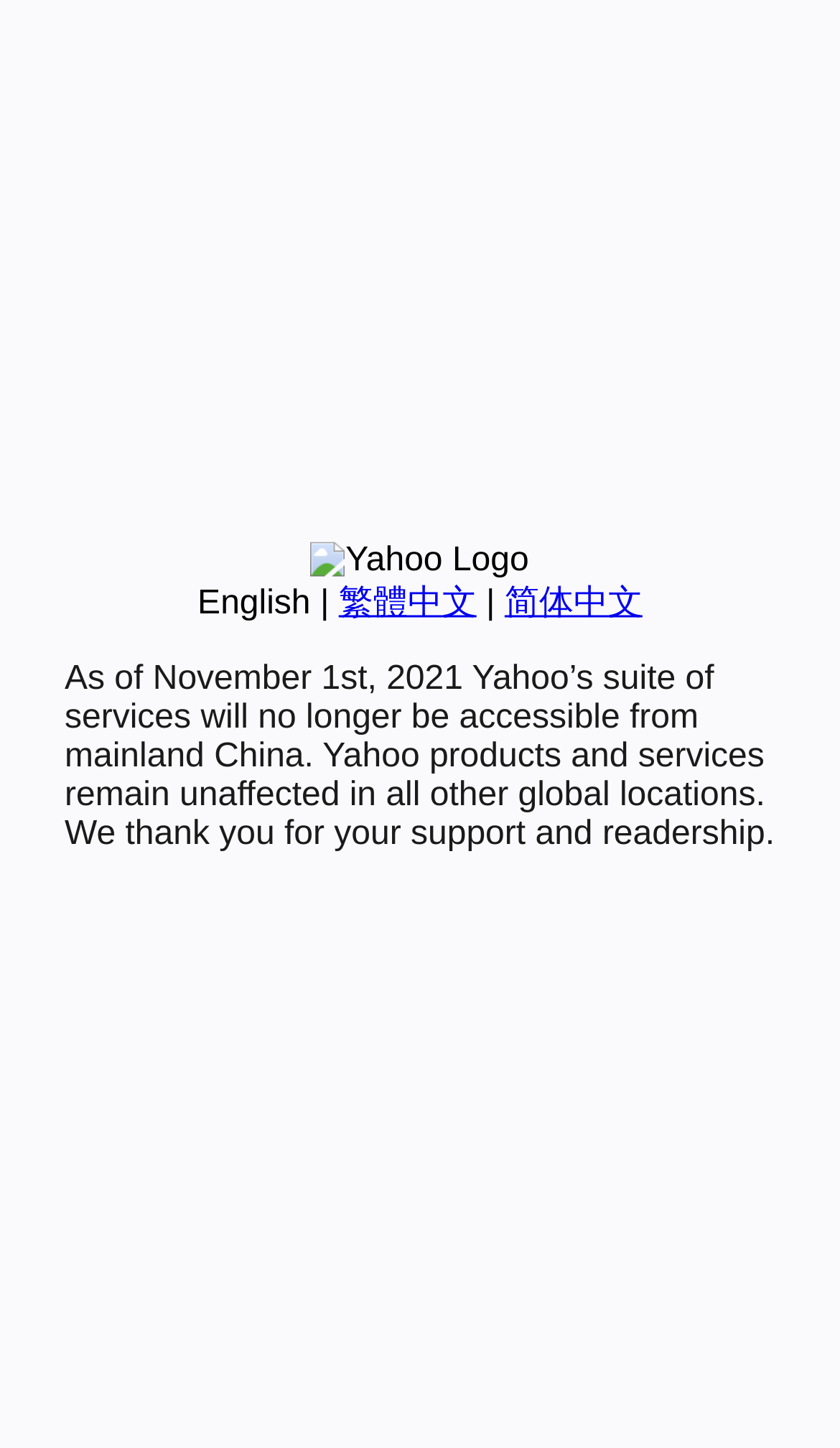Locate the bounding box of the UI element with the following description: "English".

[0.235, 0.404, 0.37, 0.429]